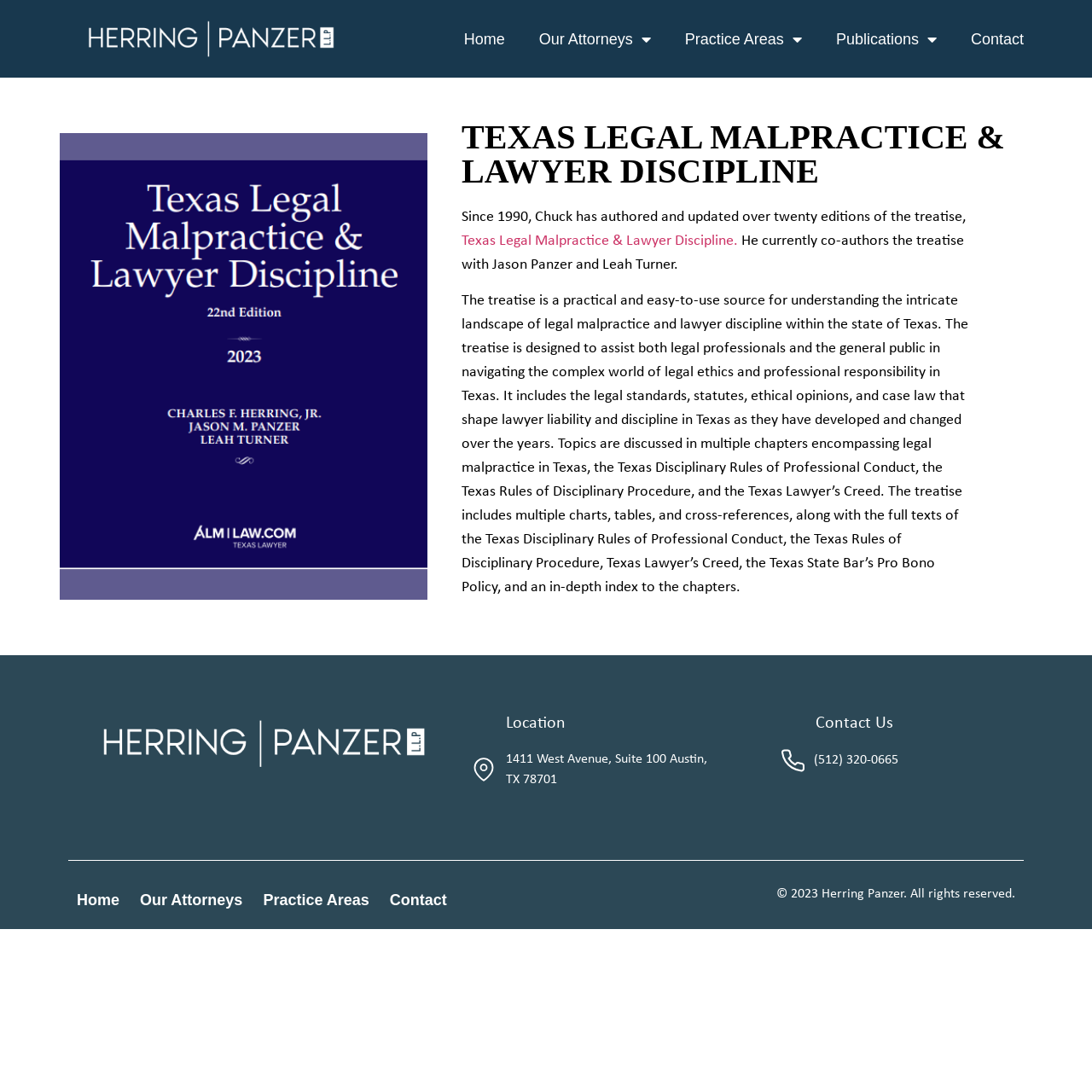Please find the bounding box coordinates for the clickable element needed to perform this instruction: "Click the 'Speak Easy' link".

None